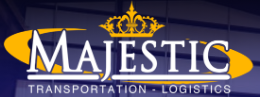Elaborate on the contents of the image in great detail.

The image features the logo of Majestic Transportation and Logistics, which prominently displays the name "MAJESTIC" in an elegant font, accompanied by a regal crown above it. The logo emphasizes the firm's focus on logistics with a subtitled description that reads "TRANSPORTATION - LOGISTICS." This visual branding reflects the company's commitment to professionalism and excellence in the heavy haul transportation sector, particularly important for clients in industries such as oil and gas that require specialized logistics solutions. The color scheme and design convey a sense of reliability and authority, essential traits for a business engaged in complex transportation tasks.